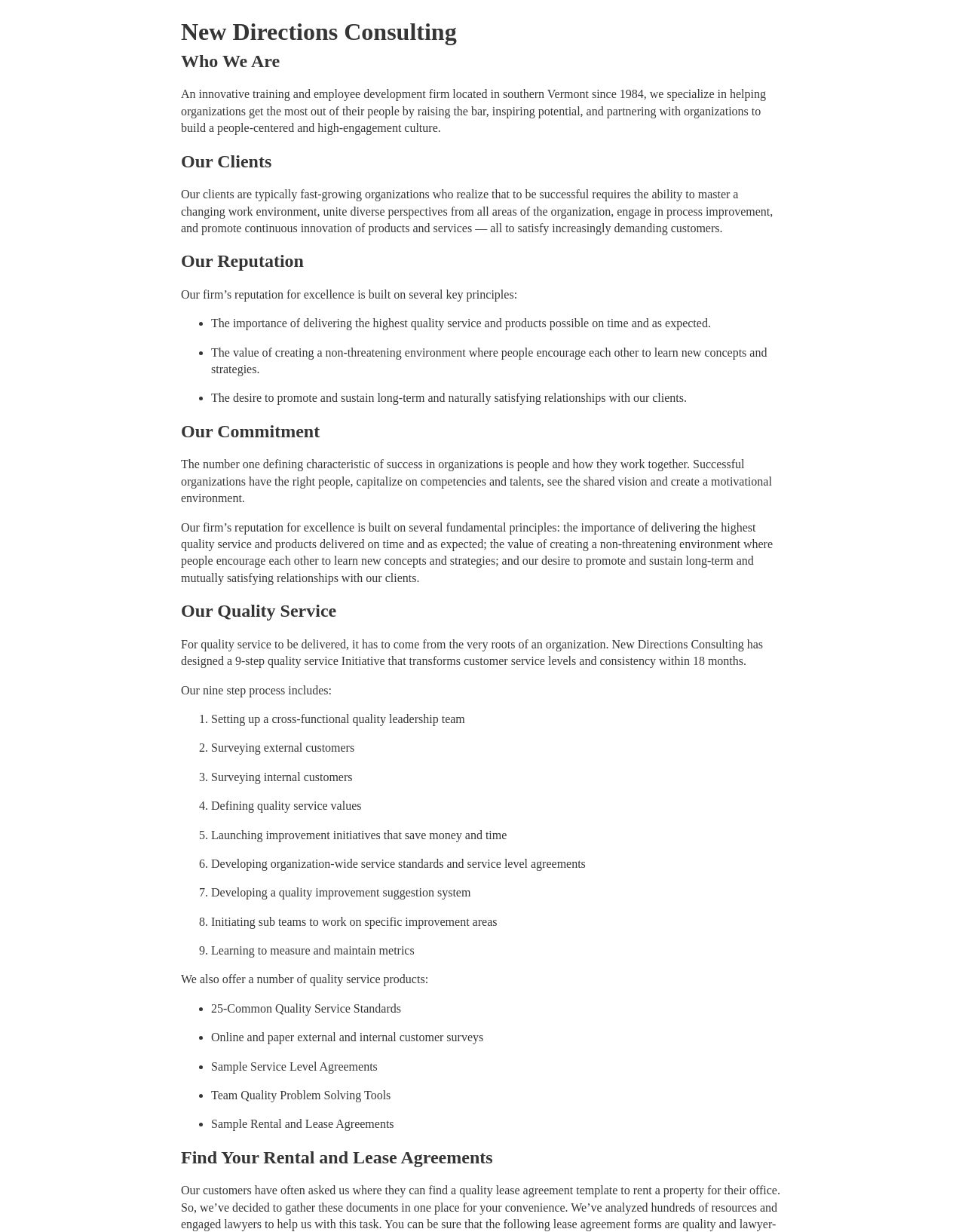What is the focus of New Directions Consulting's clients?
Analyze the screenshot and provide a detailed answer to the question.

According to the webpage, New Directions Consulting's clients are typically fast-growing organizations who realize that to be successful requires the ability to master a changing work environment, unite diverse perspectives from all areas of the organization, engage in process improvement, and promote continuous innovation of products and services — all to satisfy increasingly demanding customers.